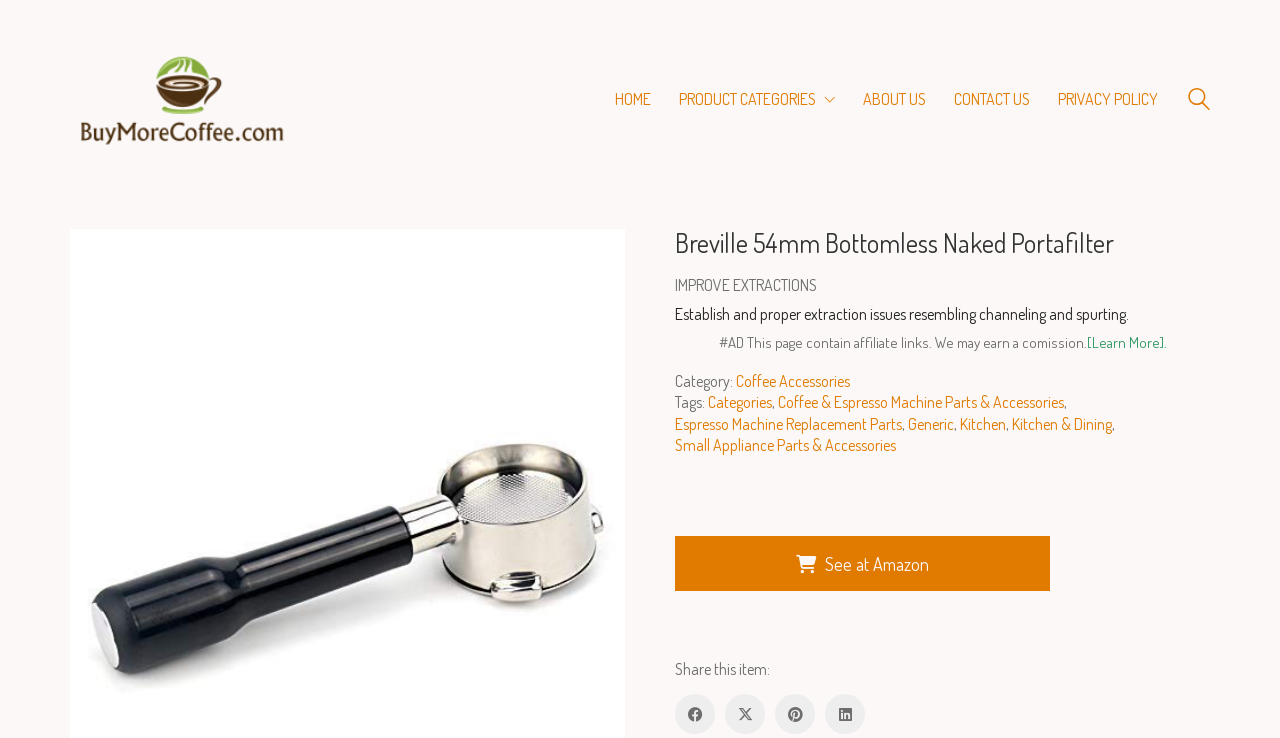Given the content of the image, can you provide a detailed answer to the question?
What social media platforms can the product be shared on?

The links to share the product on social media platforms can be found at the bottom of the webpage, with the text 'Share this item:' and the links to Facebook, Twitter, Pinterest, and LinkedIn.